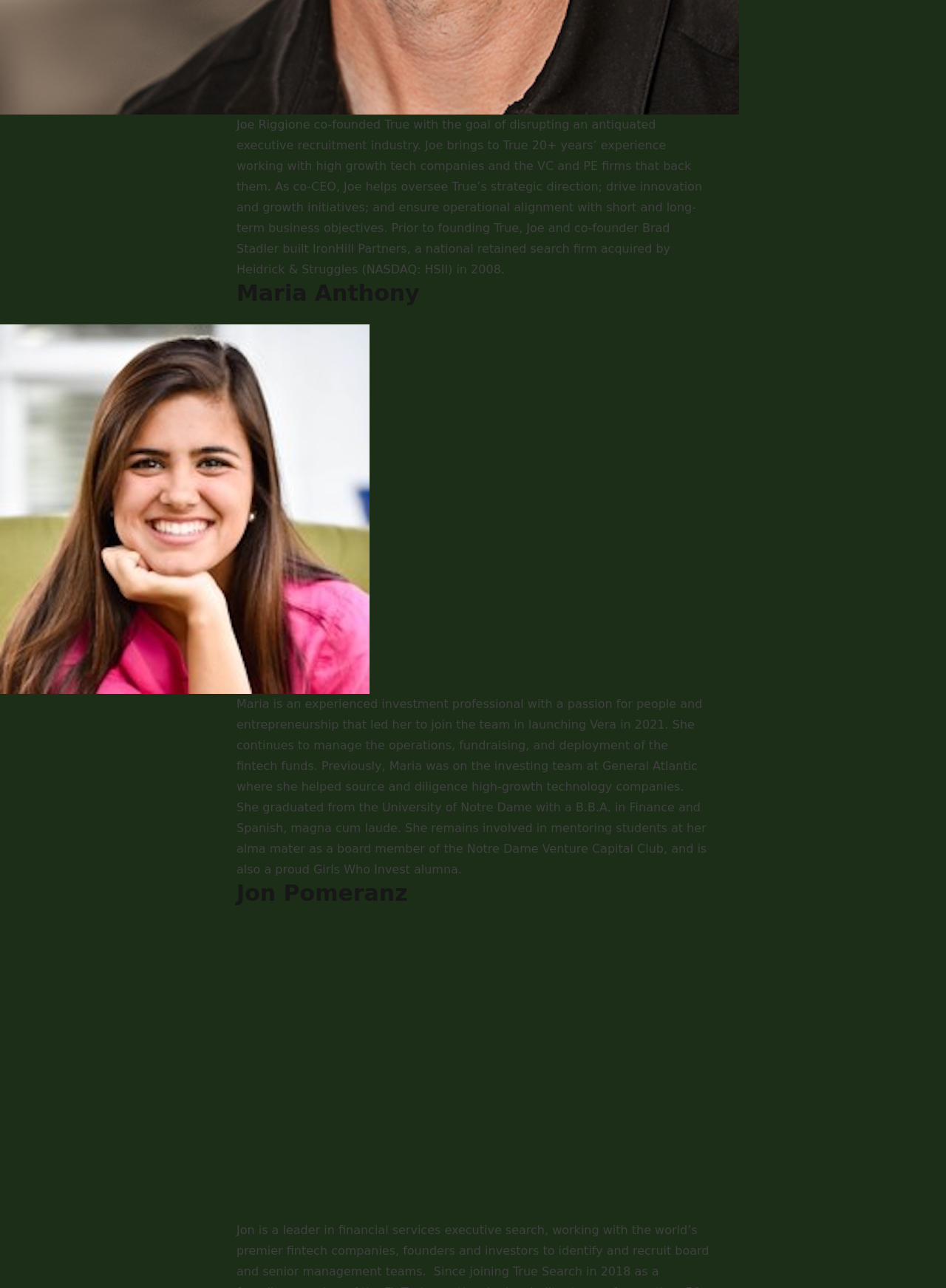Please provide a brief answer to the following inquiry using a single word or phrase:
What is Jon Pomeranz's profile link?

Jon Pomeranz